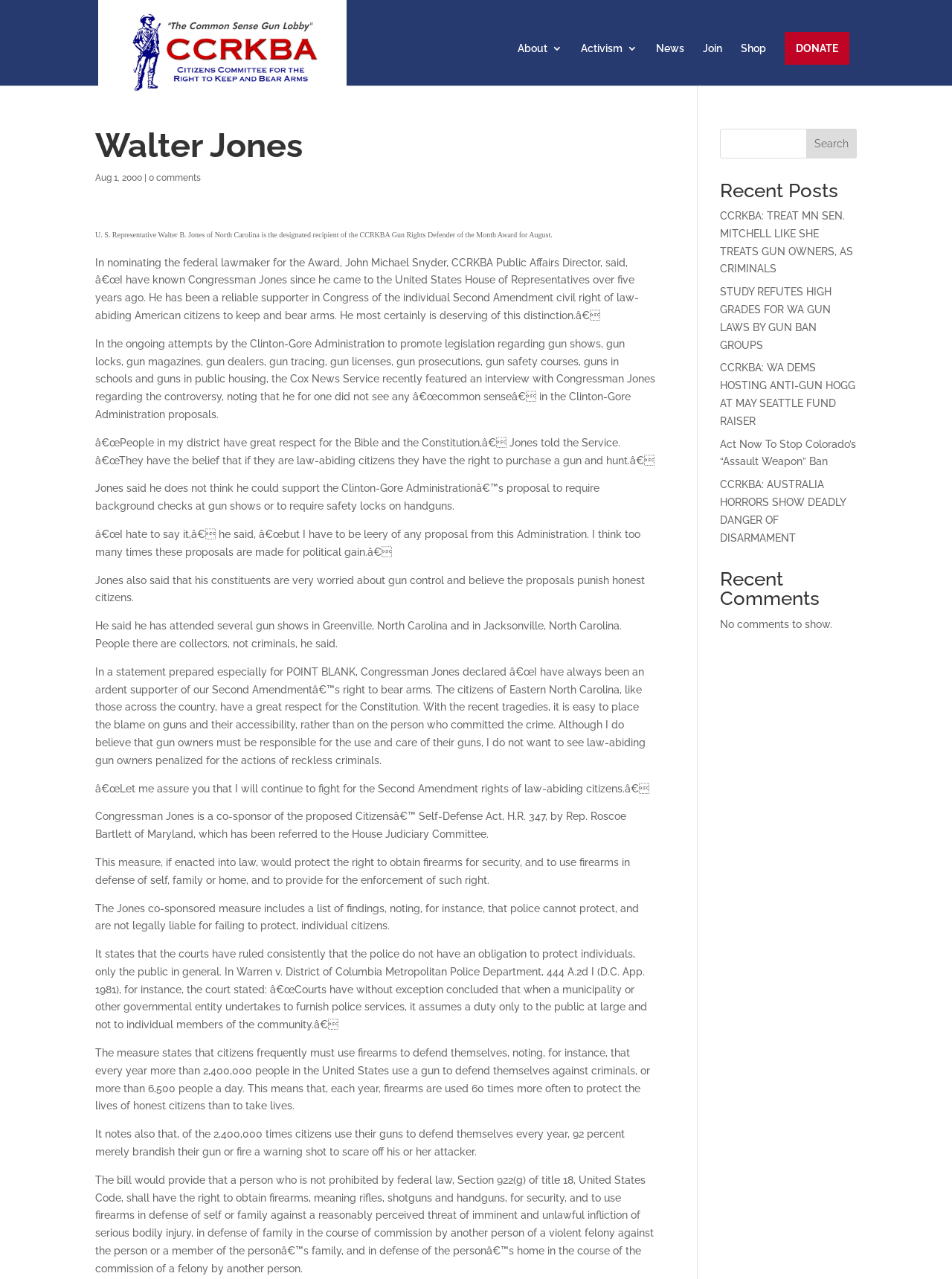Find the bounding box coordinates of the element to click in order to complete this instruction: "Click the 'DONATE' button". The bounding box coordinates must be four float numbers between 0 and 1, denoted as [left, top, right, bottom].

[0.824, 0.025, 0.892, 0.051]